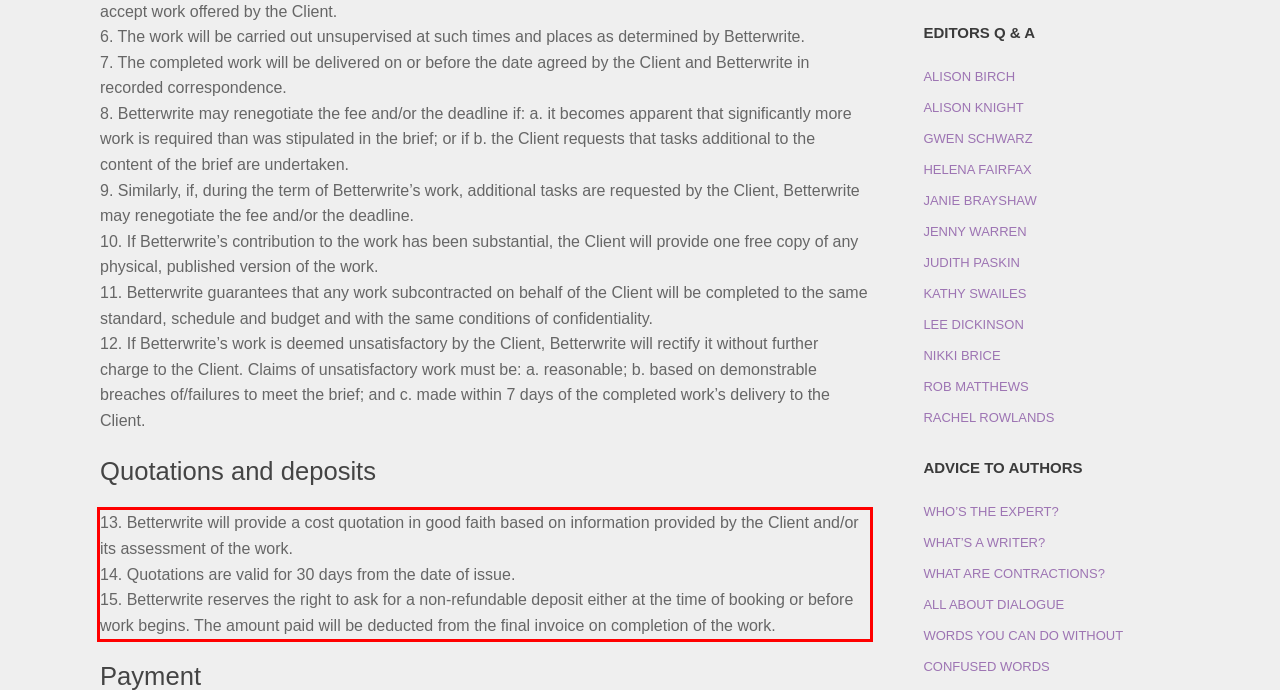Given a webpage screenshot, identify the text inside the red bounding box using OCR and extract it.

13. Betterwrite will provide a cost quotation in good faith based on information provided by the Client and/or its assessment of the work. 14. Quotations are valid for 30 days from the date of issue. 15. Betterwrite reserves the right to ask for a non-refundable deposit either at the time of booking or before work begins. The amount paid will be deducted from the final invoice on completion of the work.